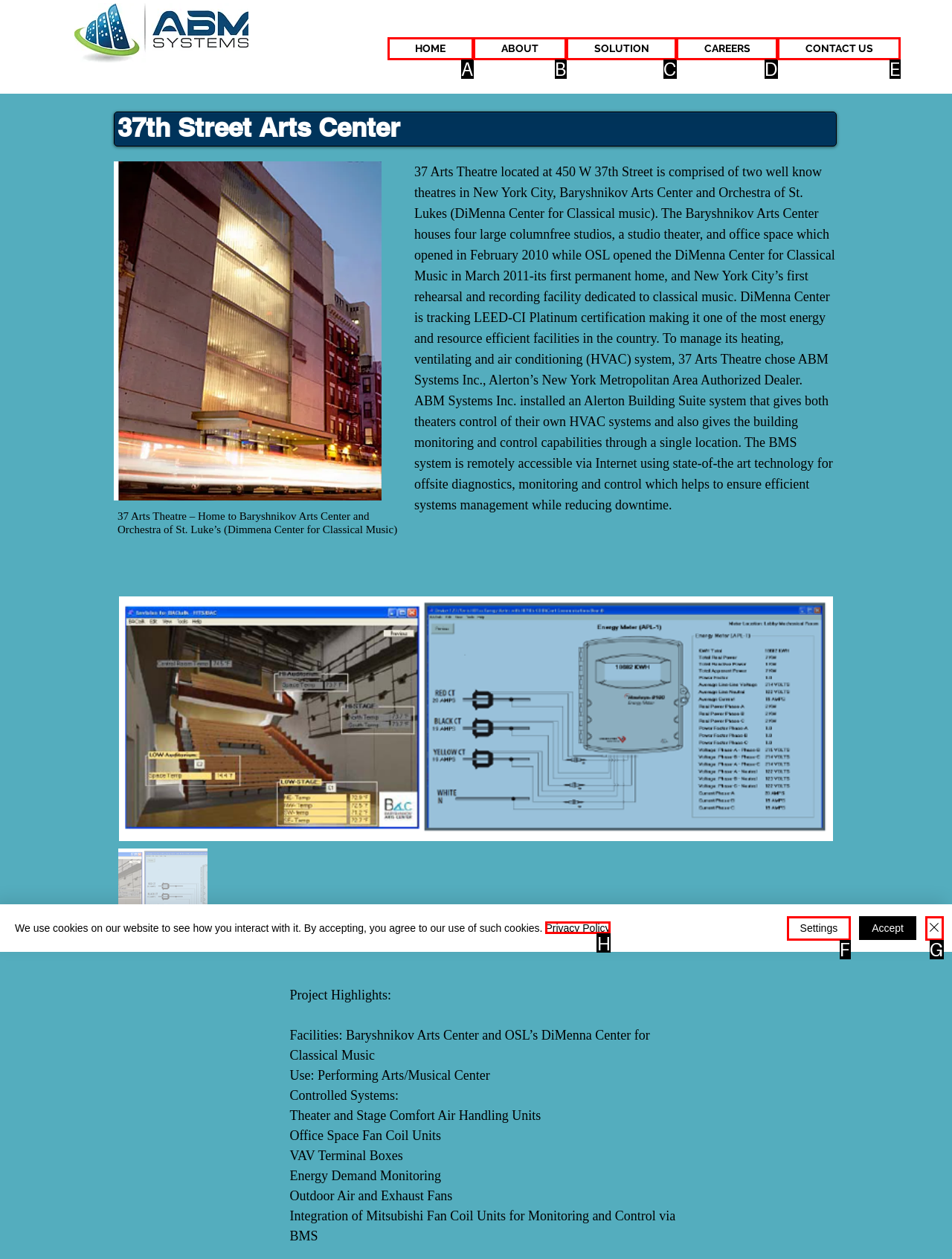Identify the option that corresponds to: Privacy Policy
Respond with the corresponding letter from the choices provided.

H